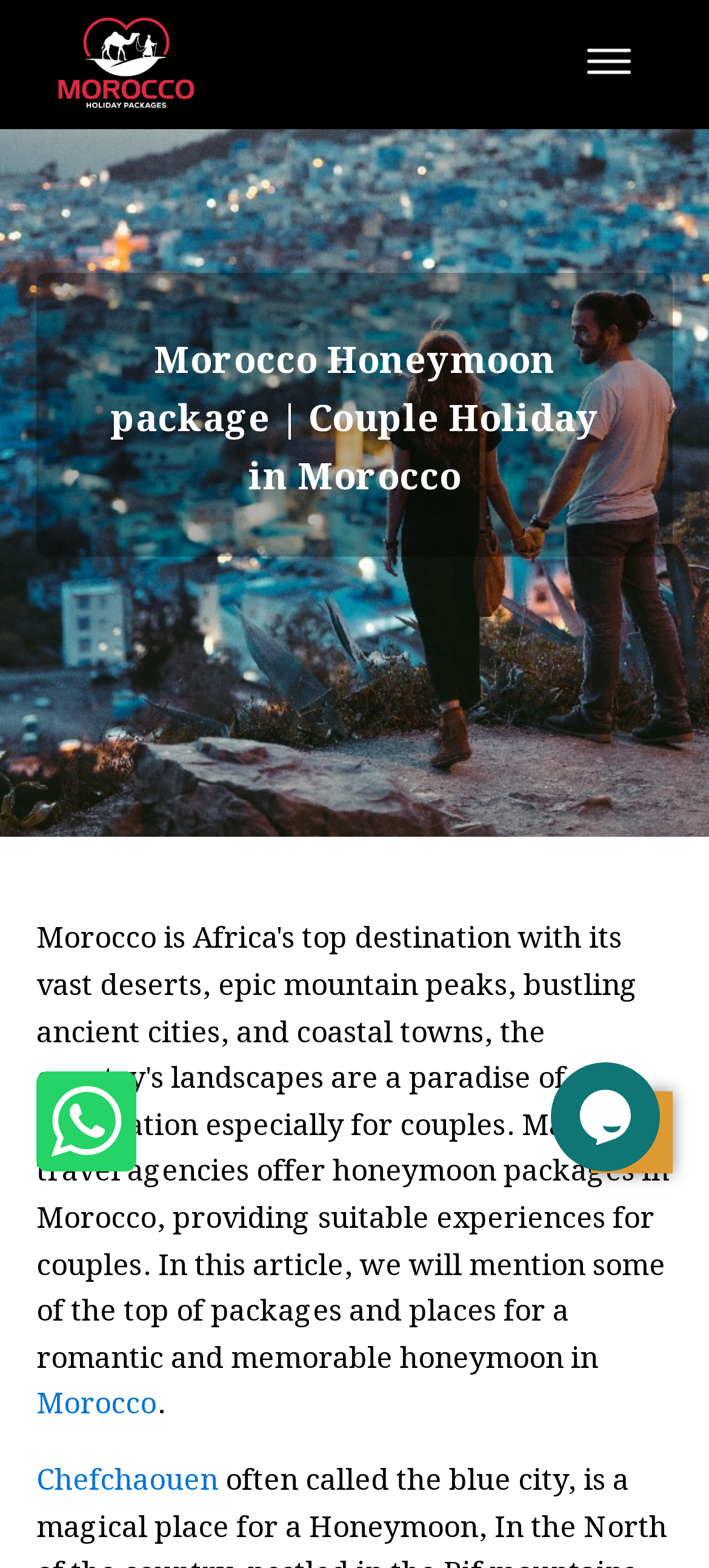Reply to the question with a single word or phrase:
What is the social media platform represented by the icon?

WhatsApp